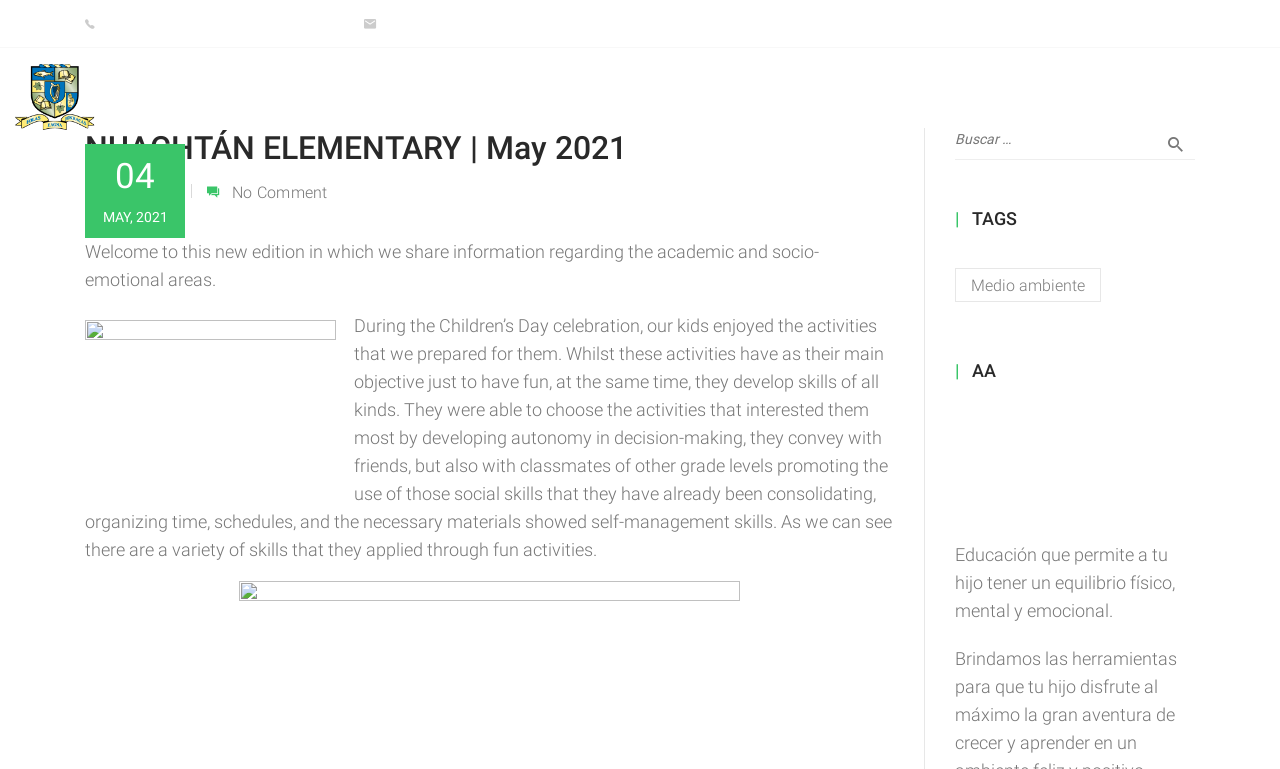What is the position of the search box on the webpage? Look at the image and give a one-word or short phrase answer.

Top-right corner